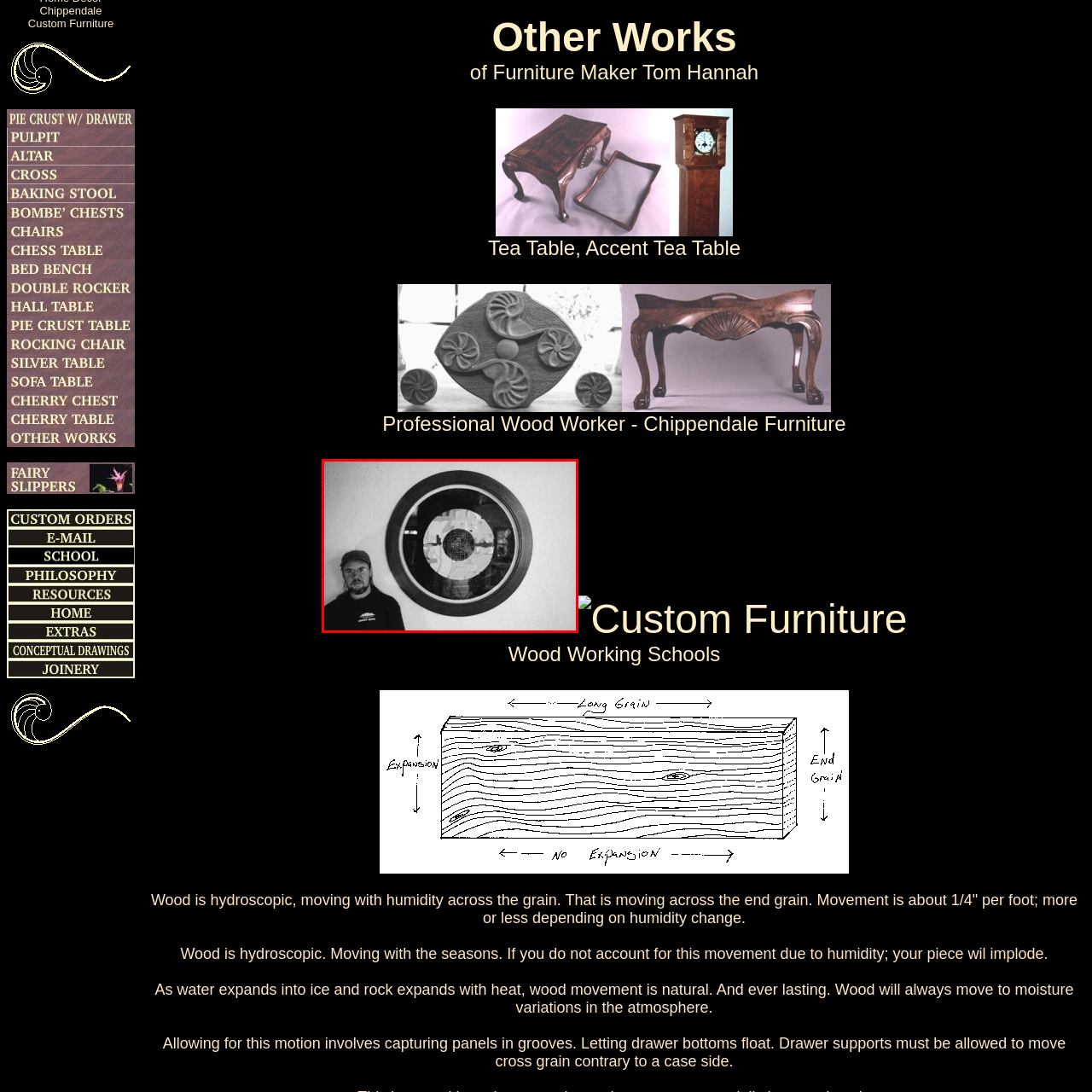Direct your attention to the image enclosed by the red boundary, What is the tone of the photograph? 
Answer concisely using a single word or phrase.

Monochromatic